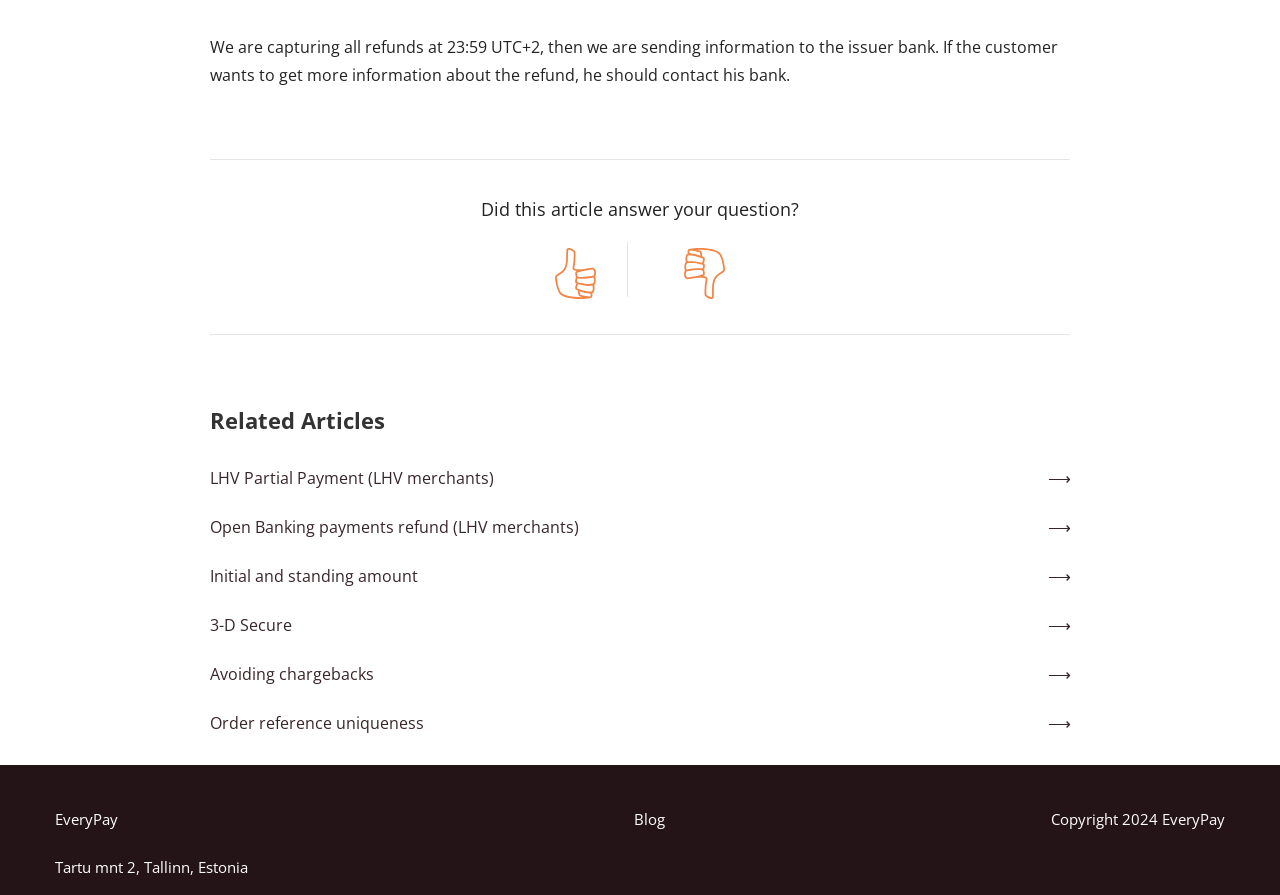Could you please study the image and provide a detailed answer to the question:
How many related articles are there?

Under the 'Related Articles' heading, there are six links to different articles, namely 'LHV Partial Payment (LHV merchants)', 'Open Banking payments refund (LHV merchants)', 'Initial and standing amount', '3-D Secure', 'Avoiding chargebacks', and 'Order reference uniqueness'.